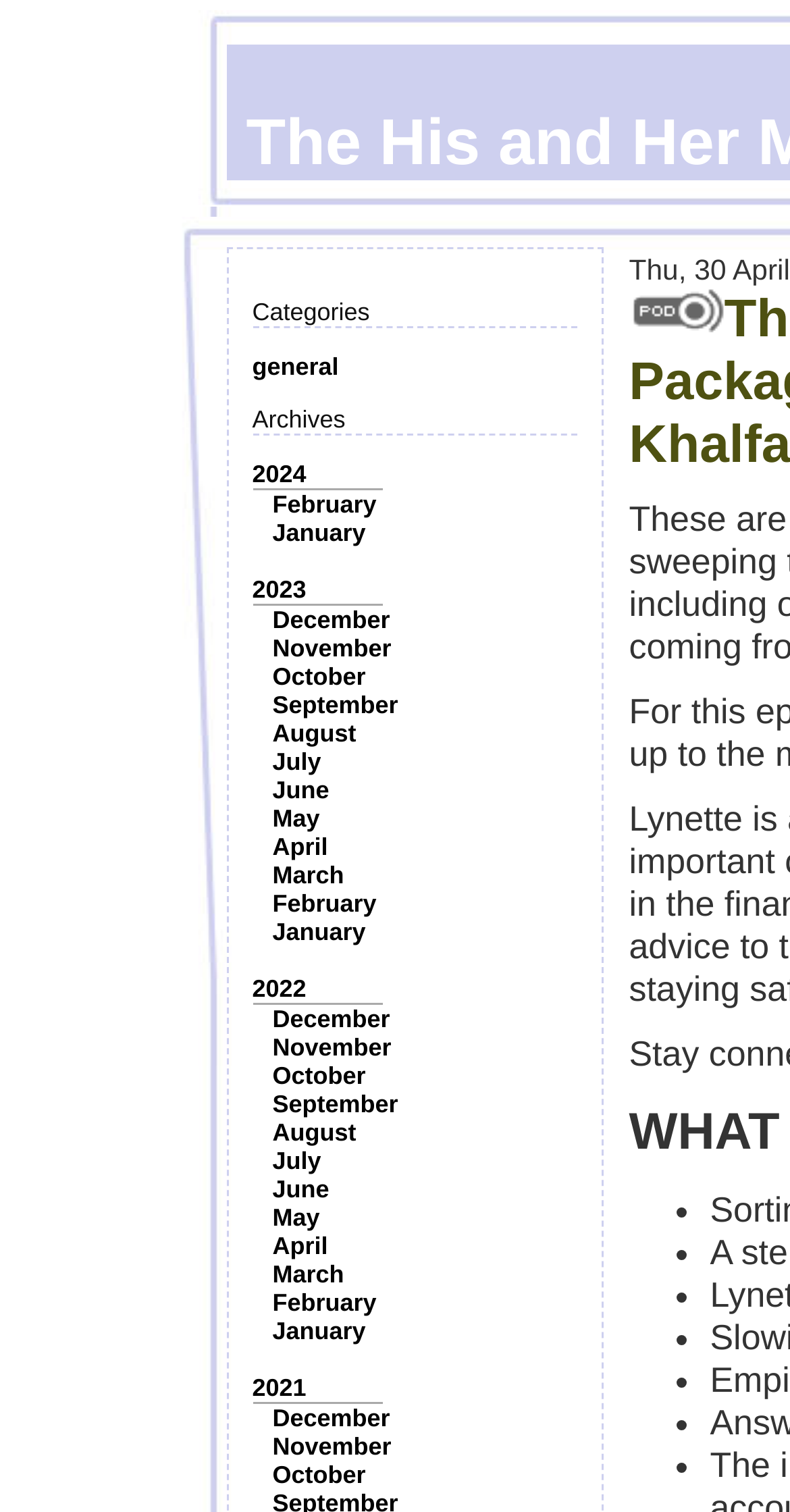Please find the bounding box coordinates for the clickable element needed to perform this instruction: "Visit the 'snapcraft' category".

None